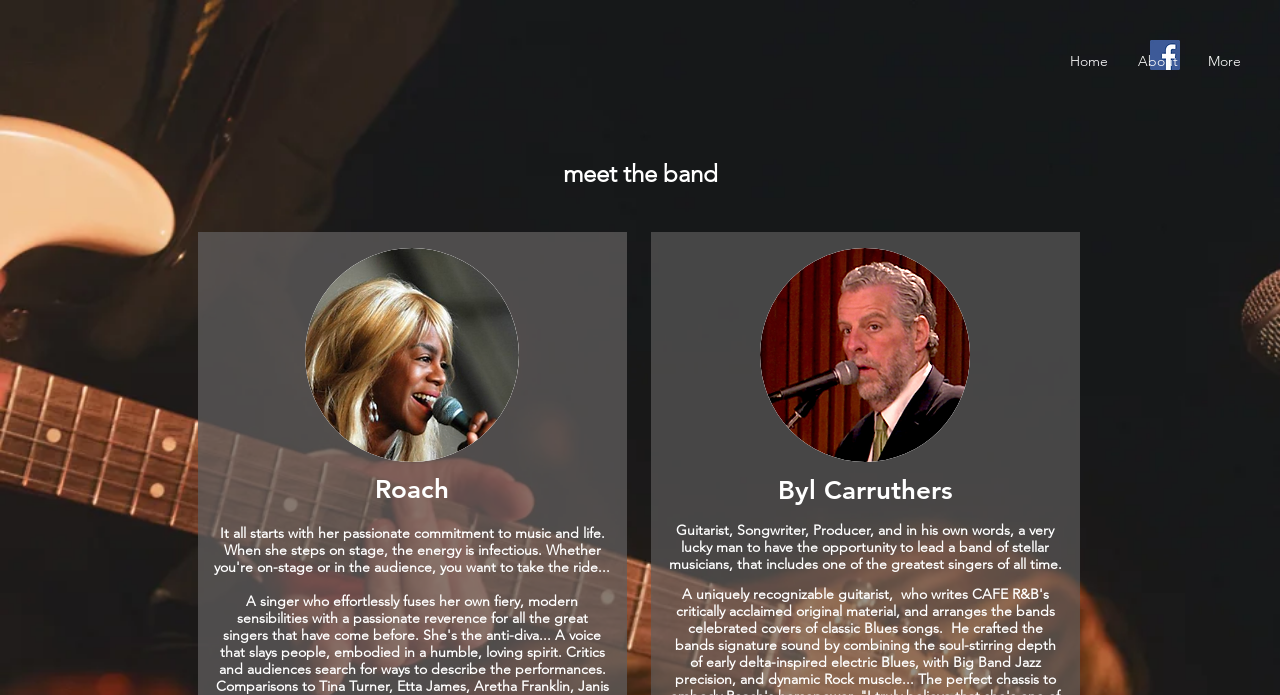Provide a brief response using a word or short phrase to this question:
What social media platform is linked on the webpage?

Facebook